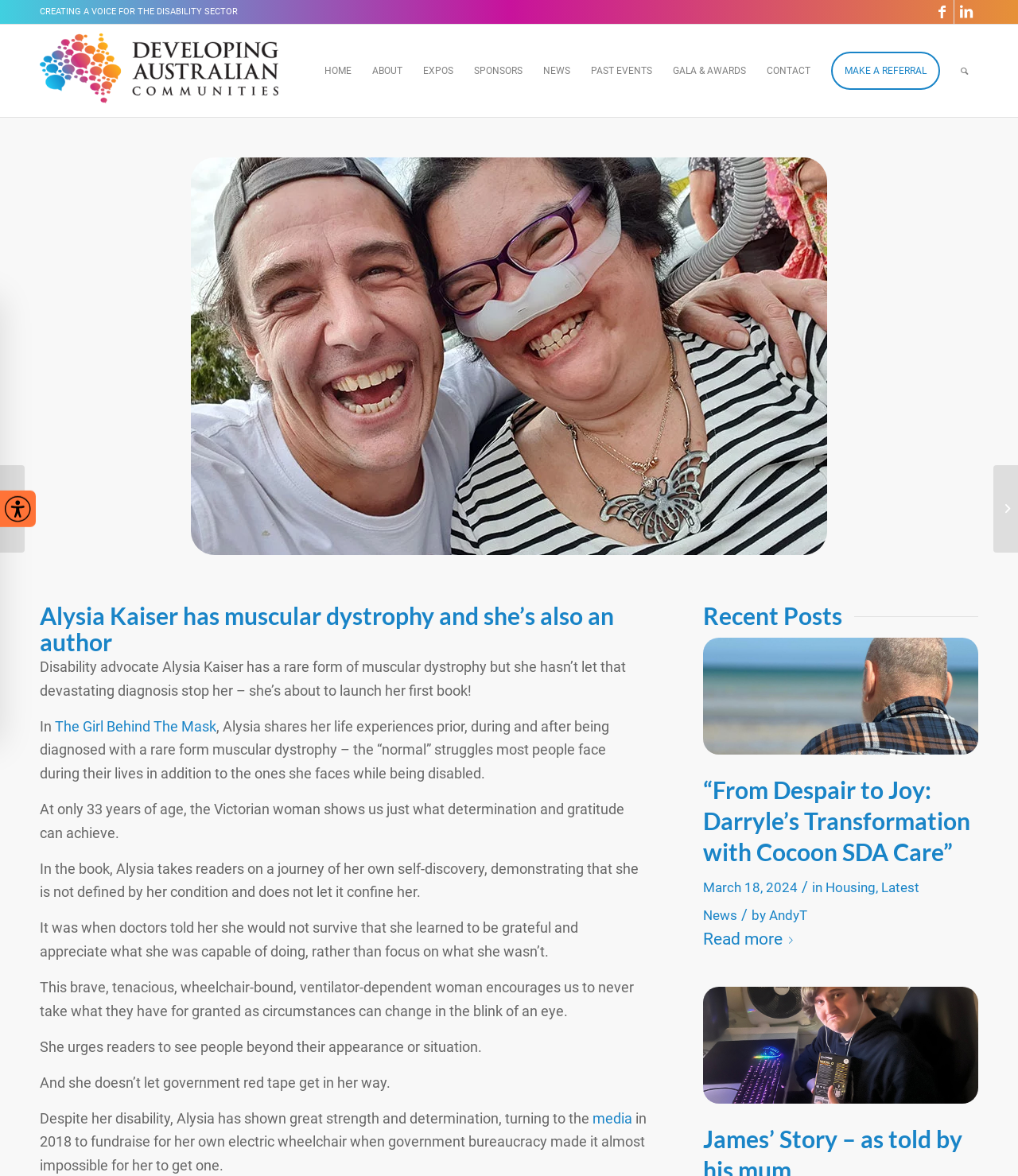Locate the bounding box coordinates of the segment that needs to be clicked to meet this instruction: "Go to the HOME page".

[0.309, 0.021, 0.355, 0.099]